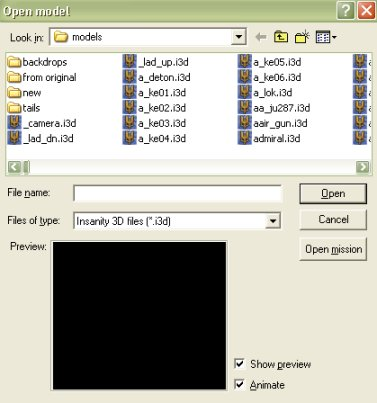What is the purpose of the 'File name' section?
Look at the image and respond with a single word or a short phrase.

To type in a file name